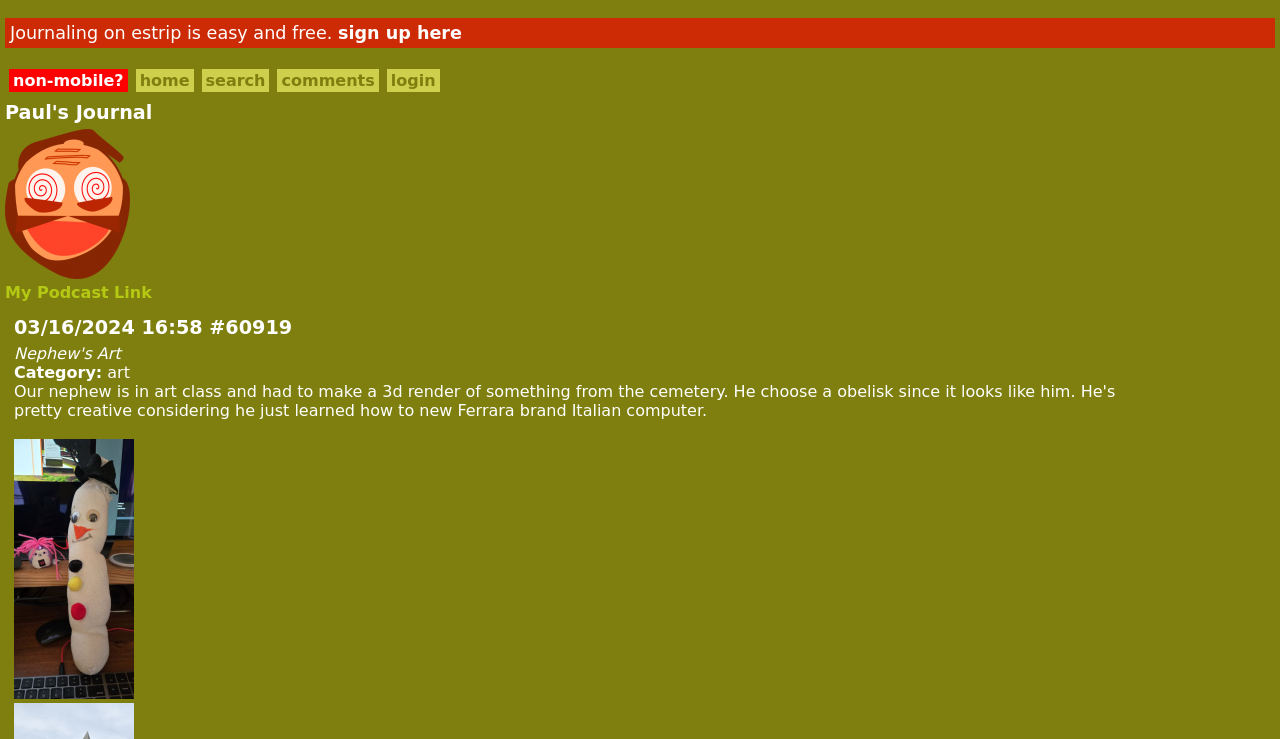Is there an image in the latest post?
Answer the question with just one word or phrase using the image.

Yes